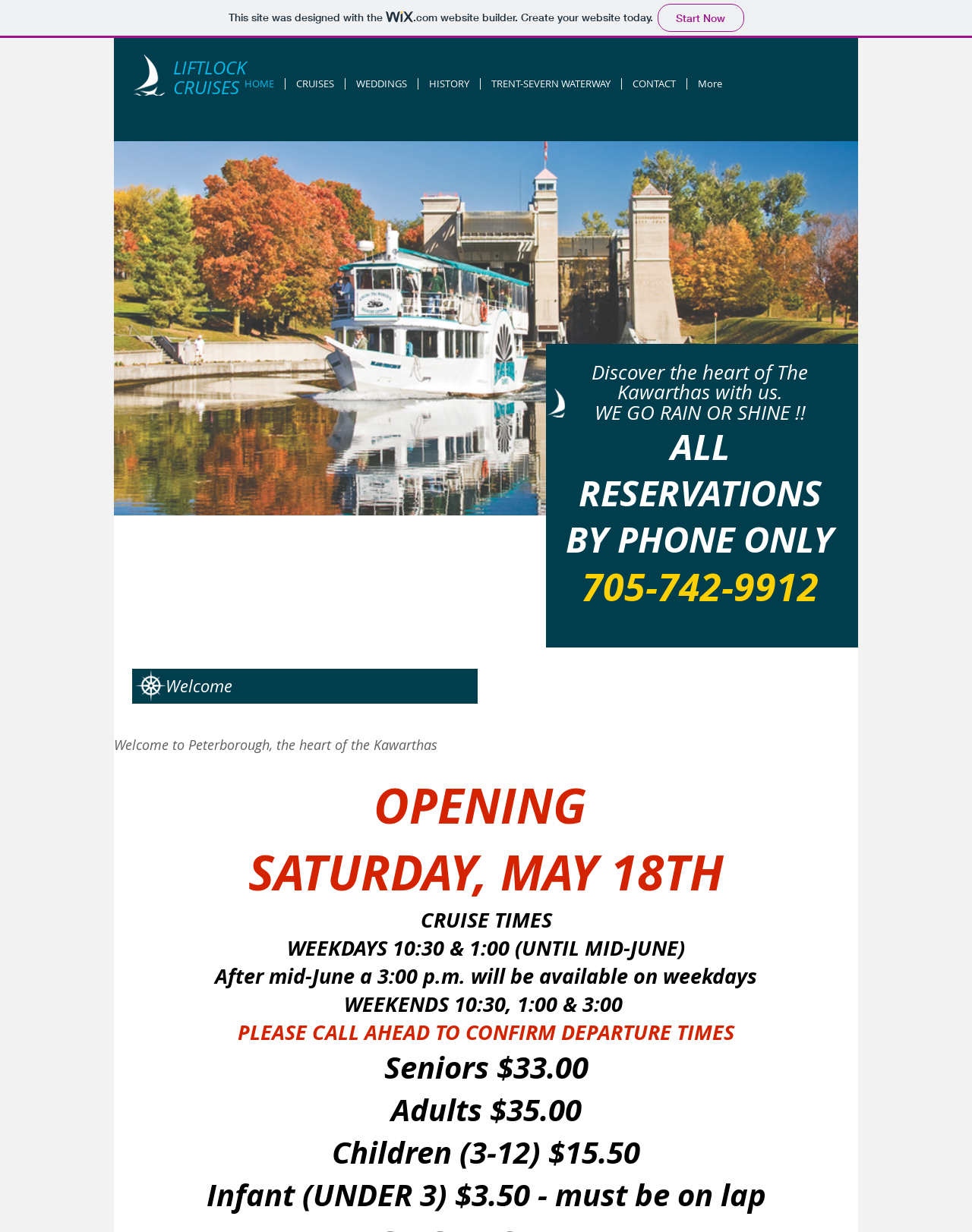Please locate the bounding box coordinates of the element that needs to be clicked to achieve the following instruction: "Click on the 'CRUISES' link". The coordinates should be four float numbers between 0 and 1, i.e., [left, top, right, bottom].

[0.294, 0.063, 0.355, 0.073]